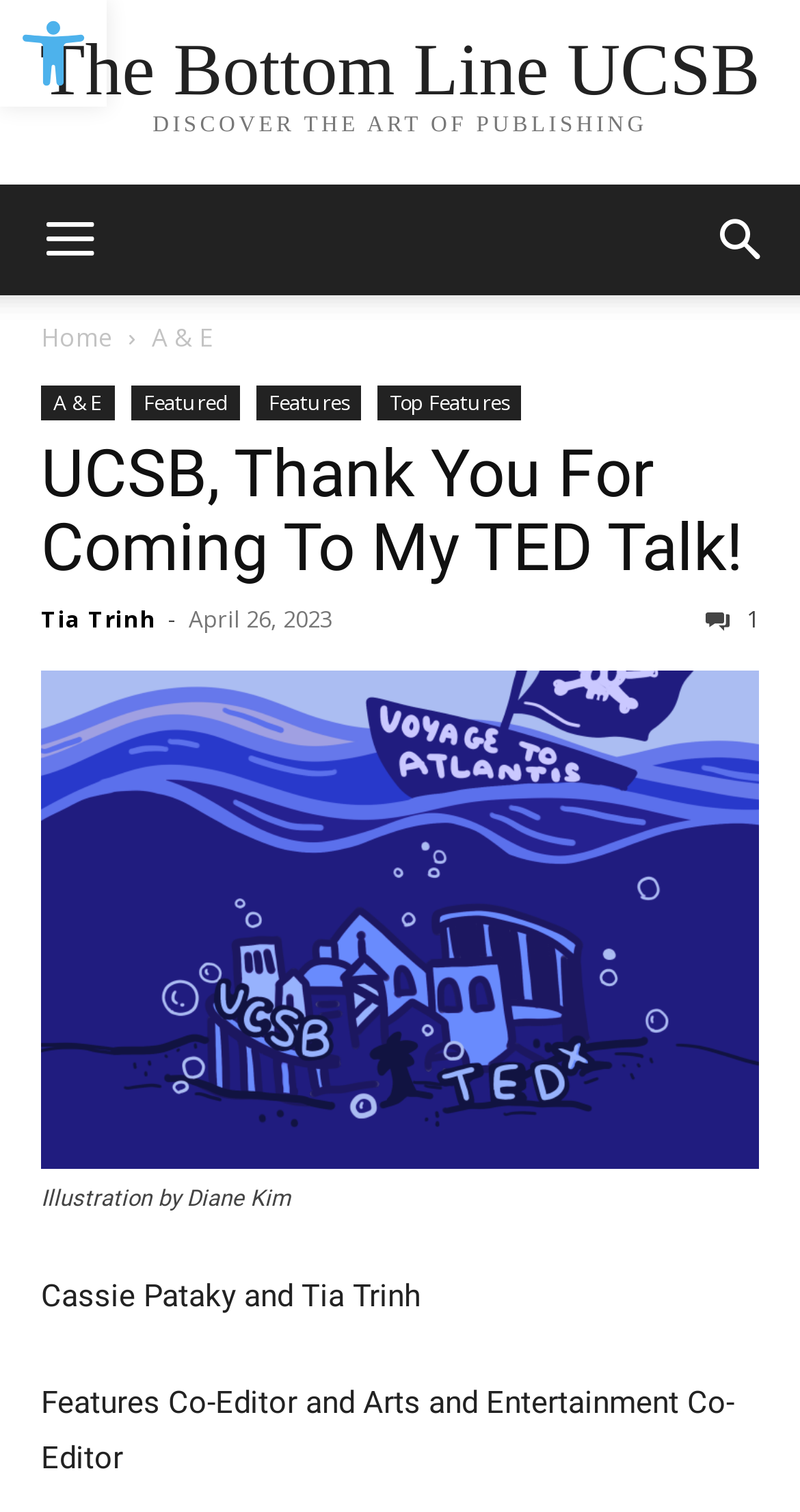What is the date mentioned in the article?
Please give a well-detailed answer to the question.

I found a time element with the text 'April 26, 2023' which suggests that this is the date mentioned in the article.